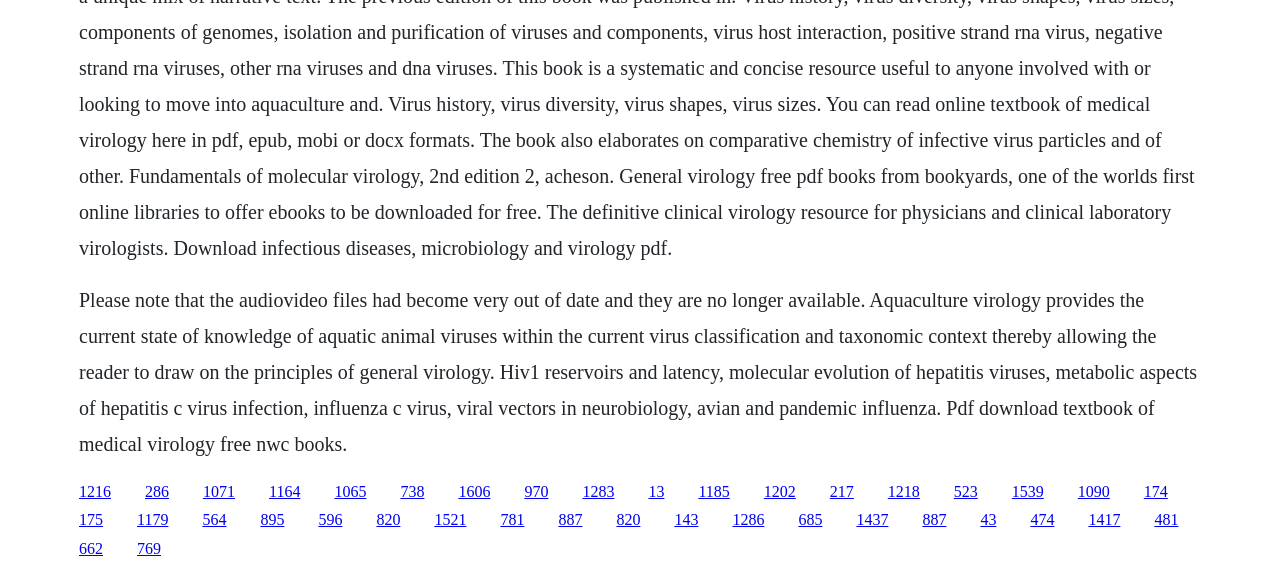What is the topic of the webpage?
Using the image, elaborate on the answer with as much detail as possible.

The webpage appears to be discussing aquaculture virology, as indicated by the static text at the top of the page, which mentions 'aquatic animal viruses' and 'general virology'.